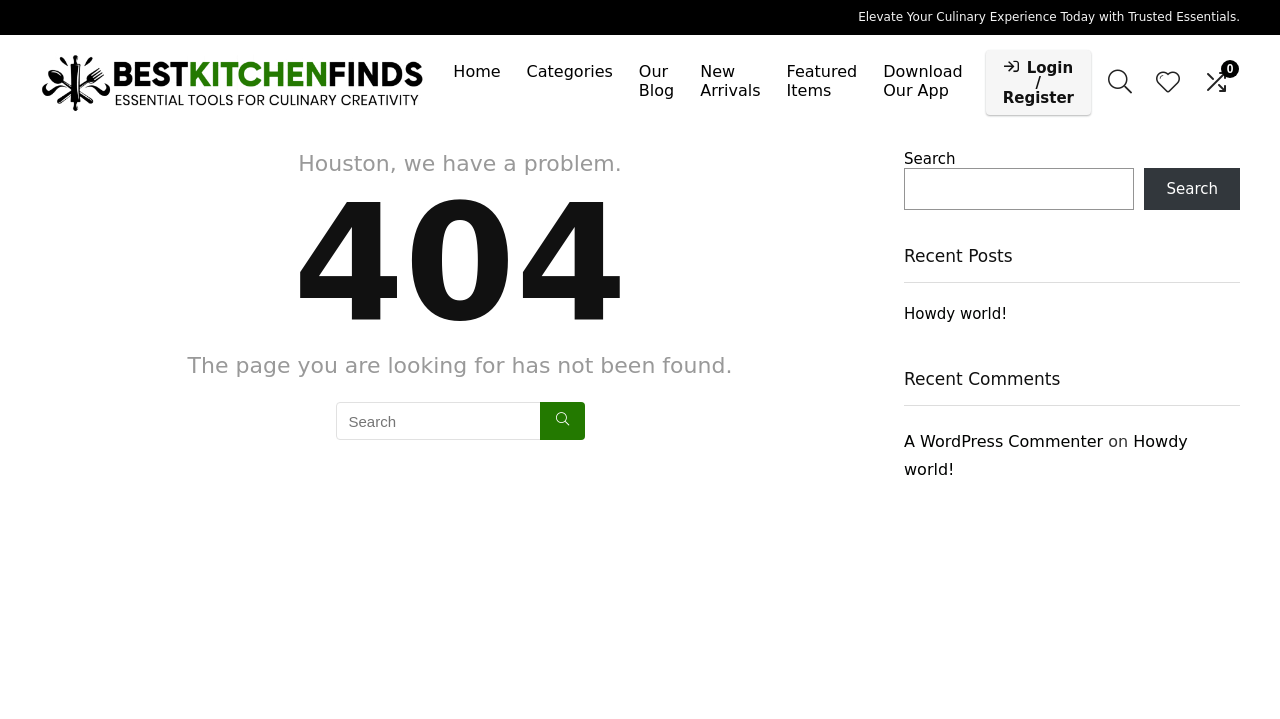Identify the bounding box coordinates of the element that should be clicked to fulfill this task: "Post a response:". The coordinates should be provided as four float numbers between 0 and 1, i.e., [left, top, right, bottom].

None